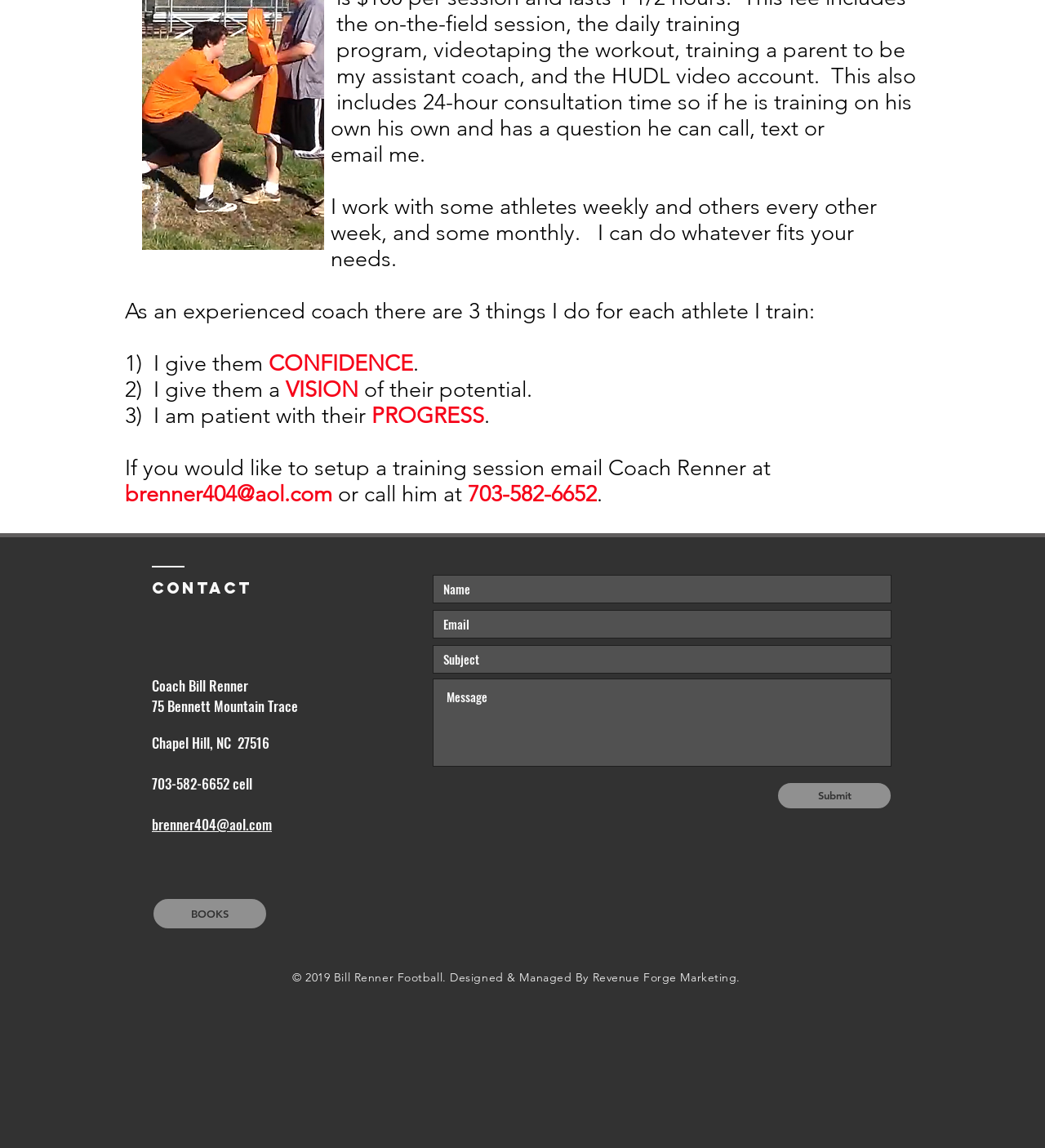Identify the bounding box coordinates of the section that should be clicked to achieve the task described: "contact Coach Bill Renner via email".

[0.12, 0.419, 0.318, 0.442]